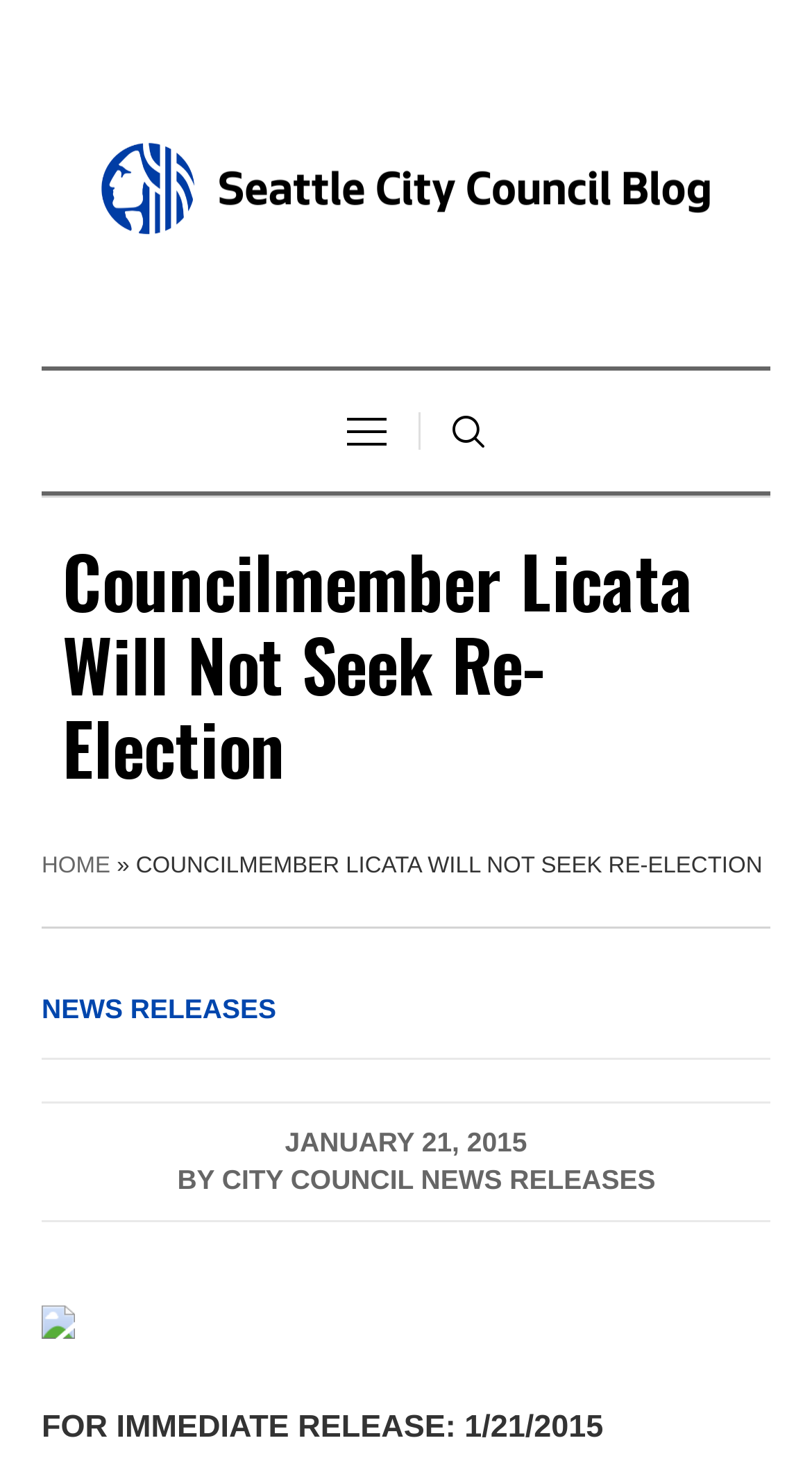Refer to the image and provide an in-depth answer to the question:
What is the logo of the city council?

I found the answer by looking at the image located at the bottom of the webpage, which is described as 'City of Seattle'.